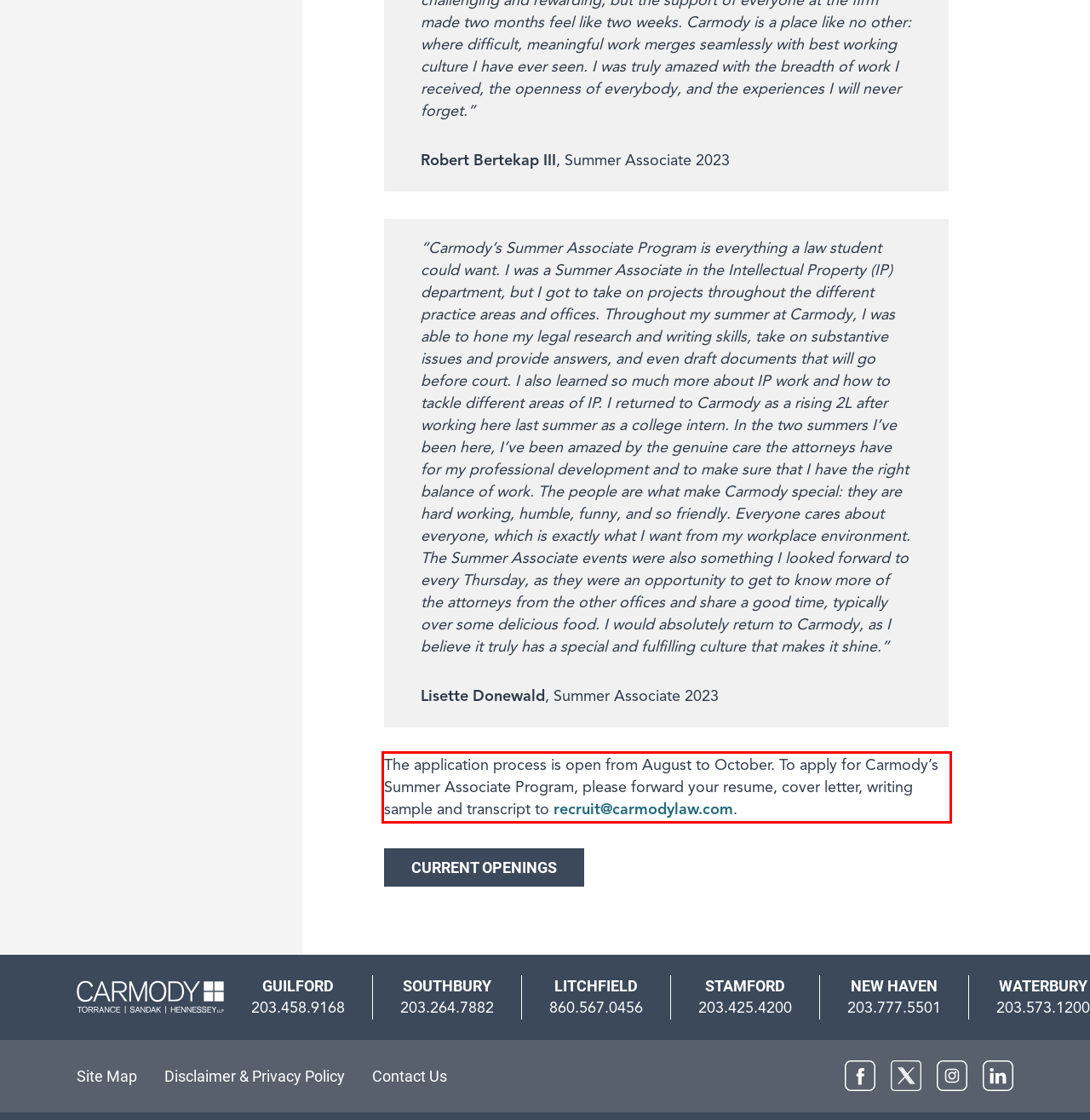You have a screenshot of a webpage with a red bounding box. Identify and extract the text content located inside the red bounding box.

The application process is open from August to October. To apply for Carmody’s Summer Associate Program, please forward your resume, cover letter, writing sample and transcript to recruit@carmodylaw.com.